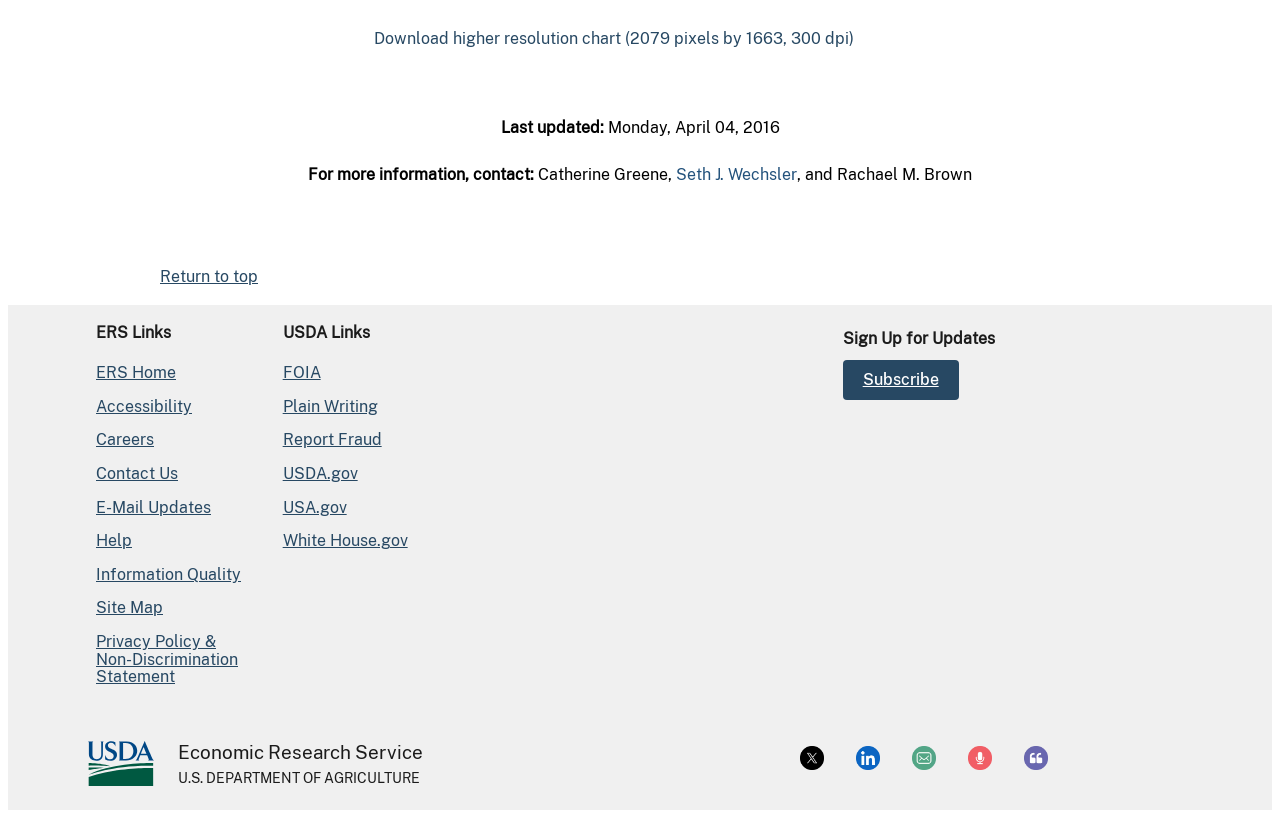Based on the image, provide a detailed and complete answer to the question: 
What is the last updated date of the webpage?

I found the last updated date by looking at the footer section of the webpage, where it says 'Last updated: Monday, April 04, 2016'.